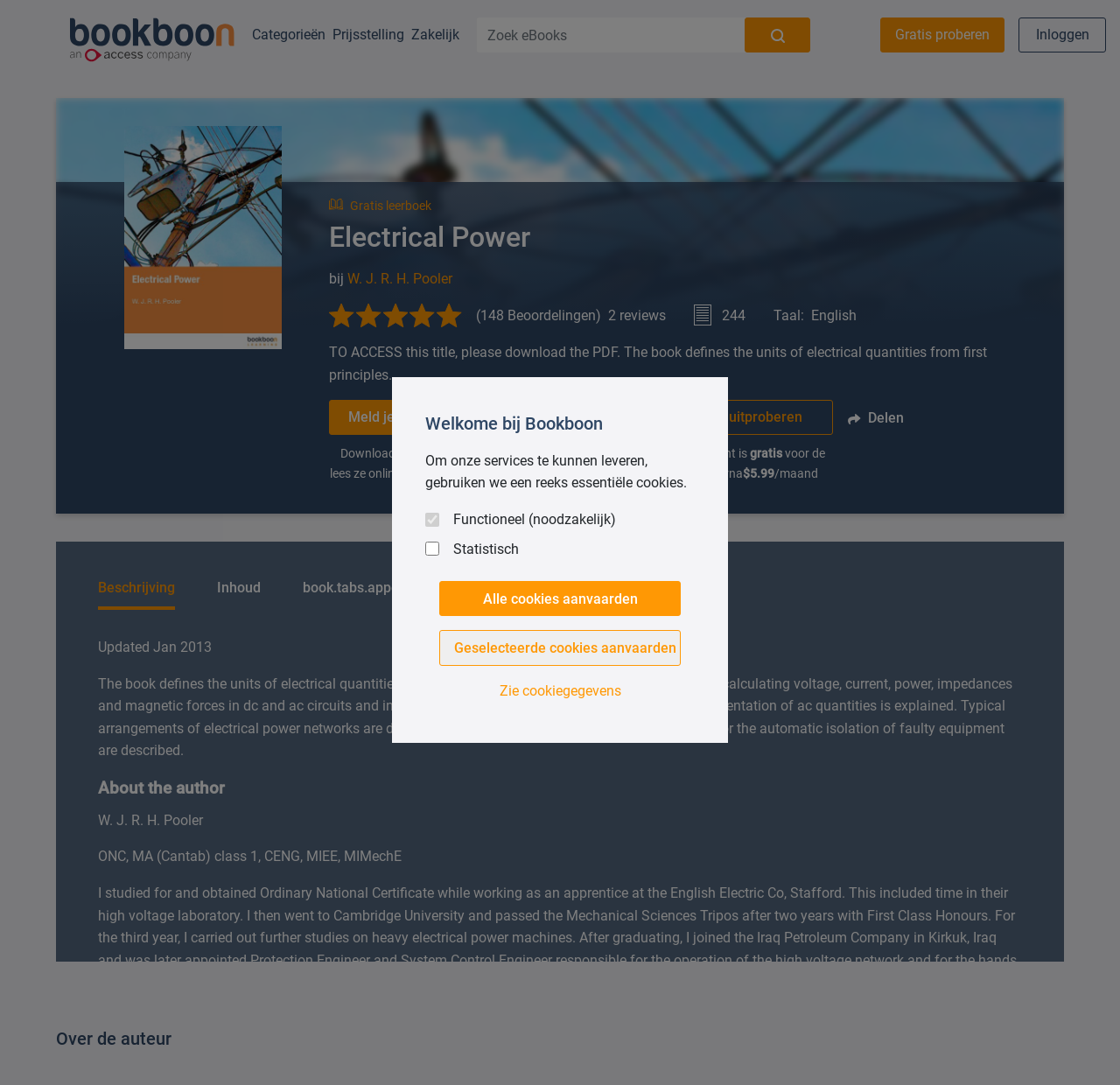Who is the author of the book?
Answer the question with just one word or phrase using the image.

W. J. R. H. Pooler